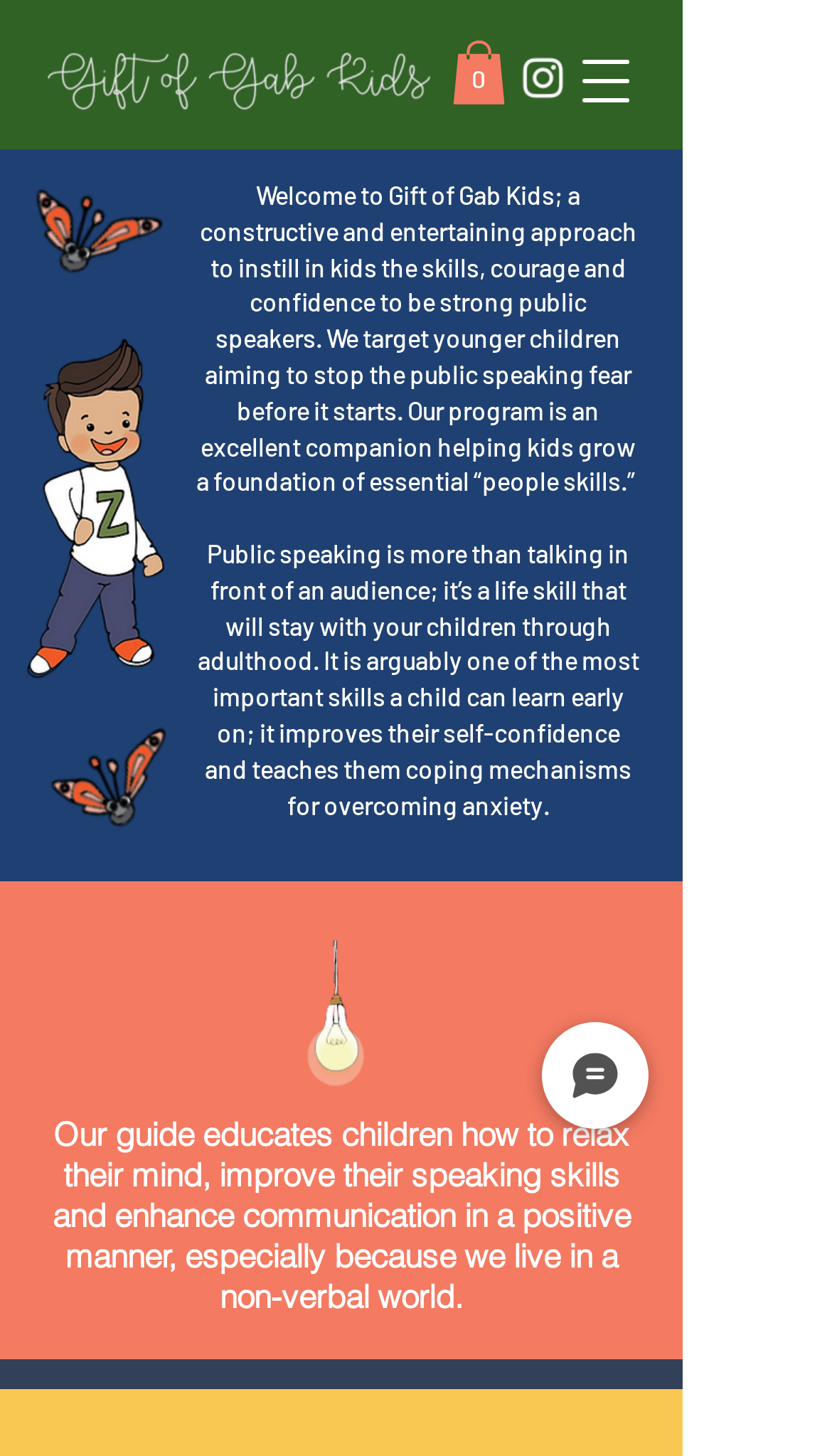Use a single word or phrase to answer the question: 
Is there a navigation menu on the webpage?

Yes